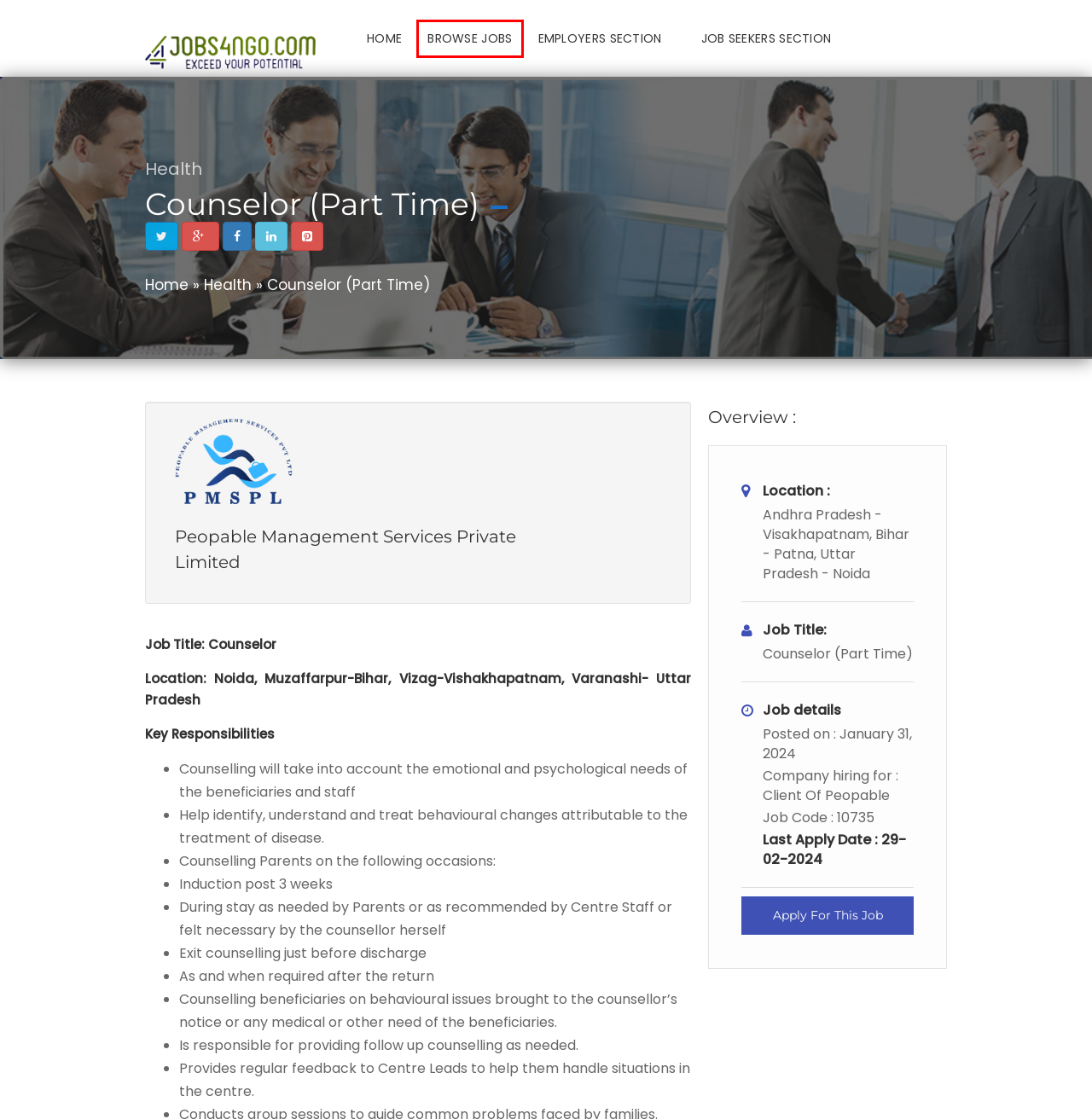Given a webpage screenshot with a red bounding box around a particular element, identify the best description of the new webpage that will appear after clicking on the element inside the red bounding box. Here are the candidates:
A. Terms and conditions
B. Disclaimer
C. View job listing
D. Contact us
E. Home
F. Privacy Policy
G. Home - VedikIn Solutions
H. Sign Up / Login

C